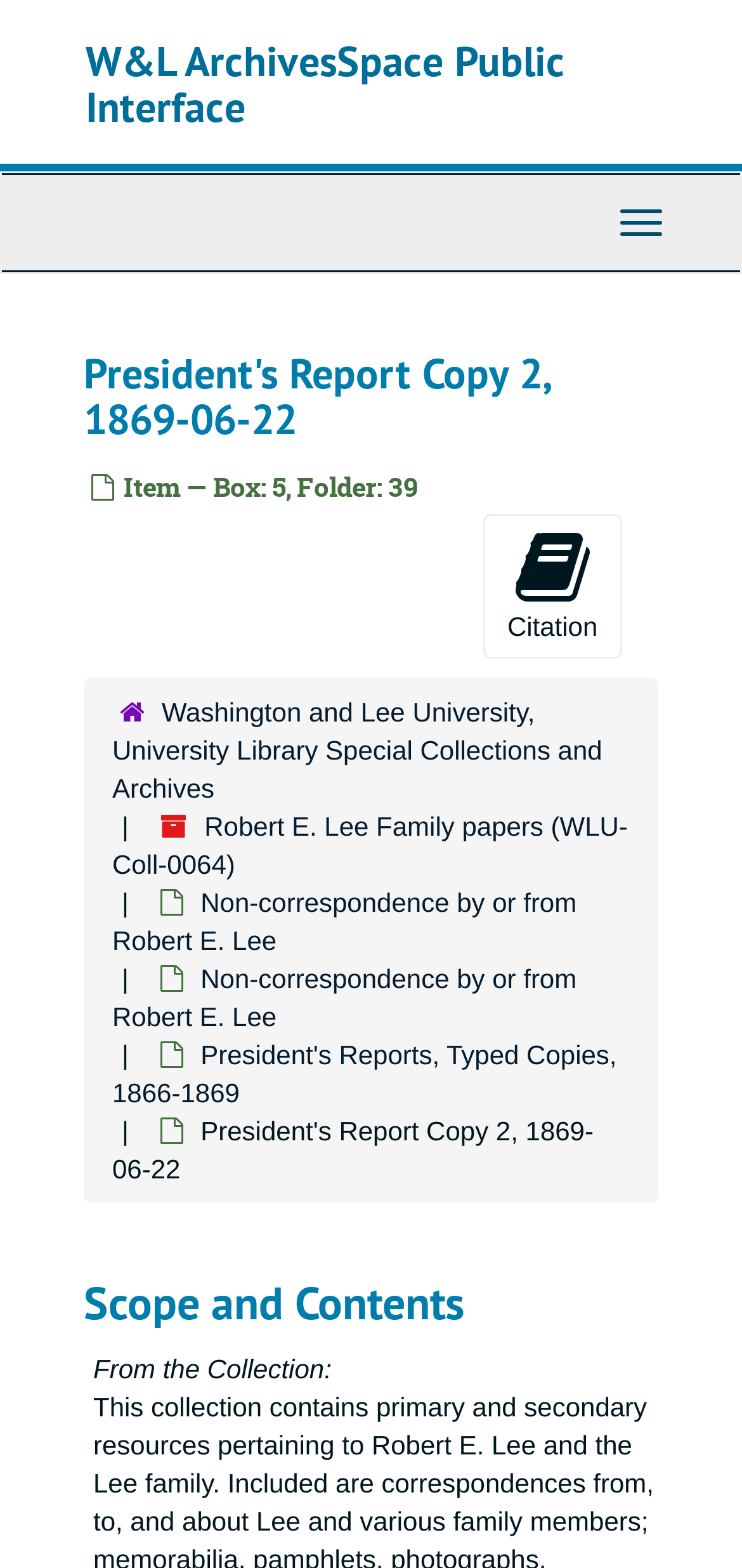Determine the bounding box for the described UI element: "Toggle Navigation".

[0.808, 0.121, 0.921, 0.163]